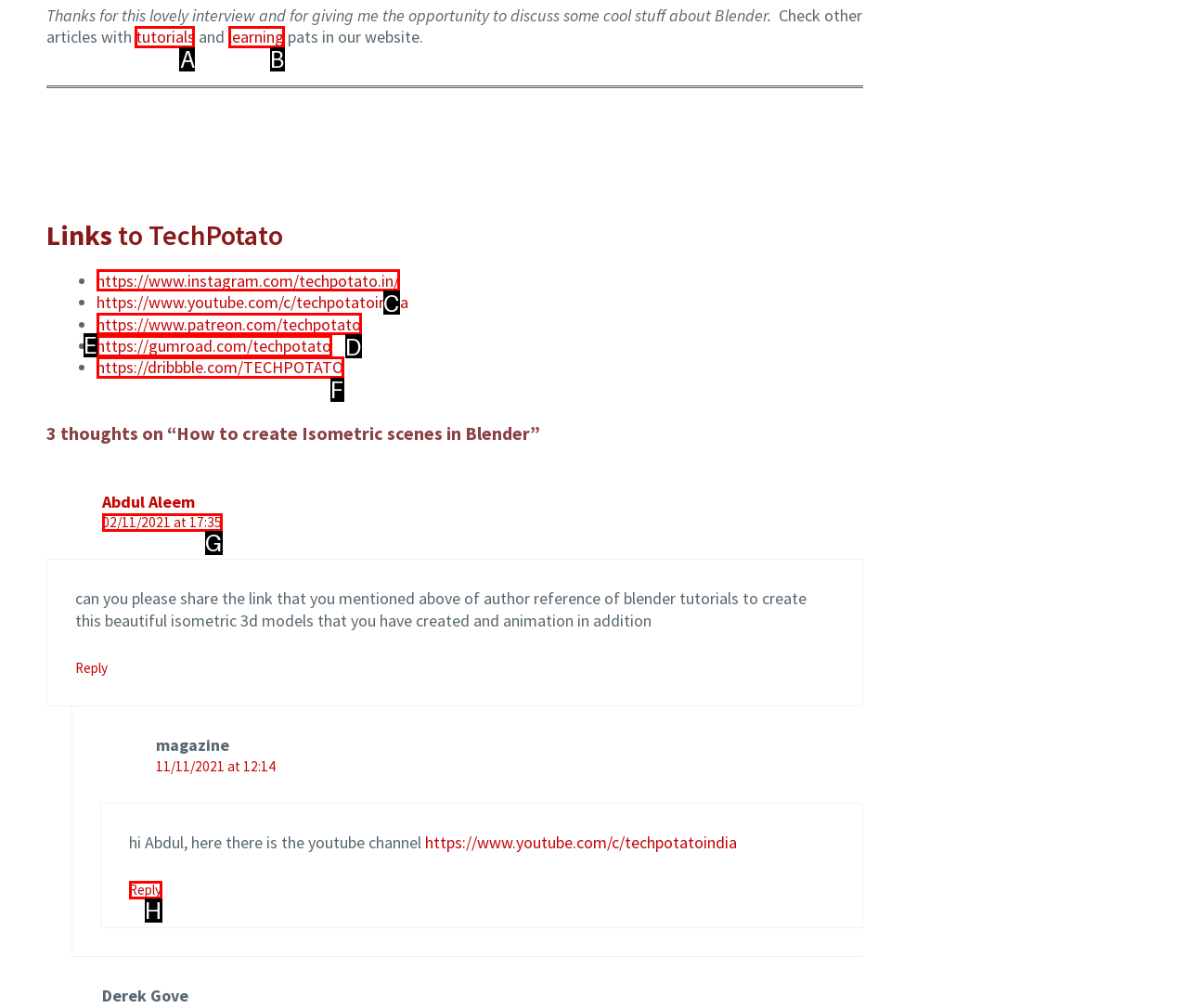Select the HTML element to finish the task: Click on the link to tutorials Reply with the letter of the correct option.

A